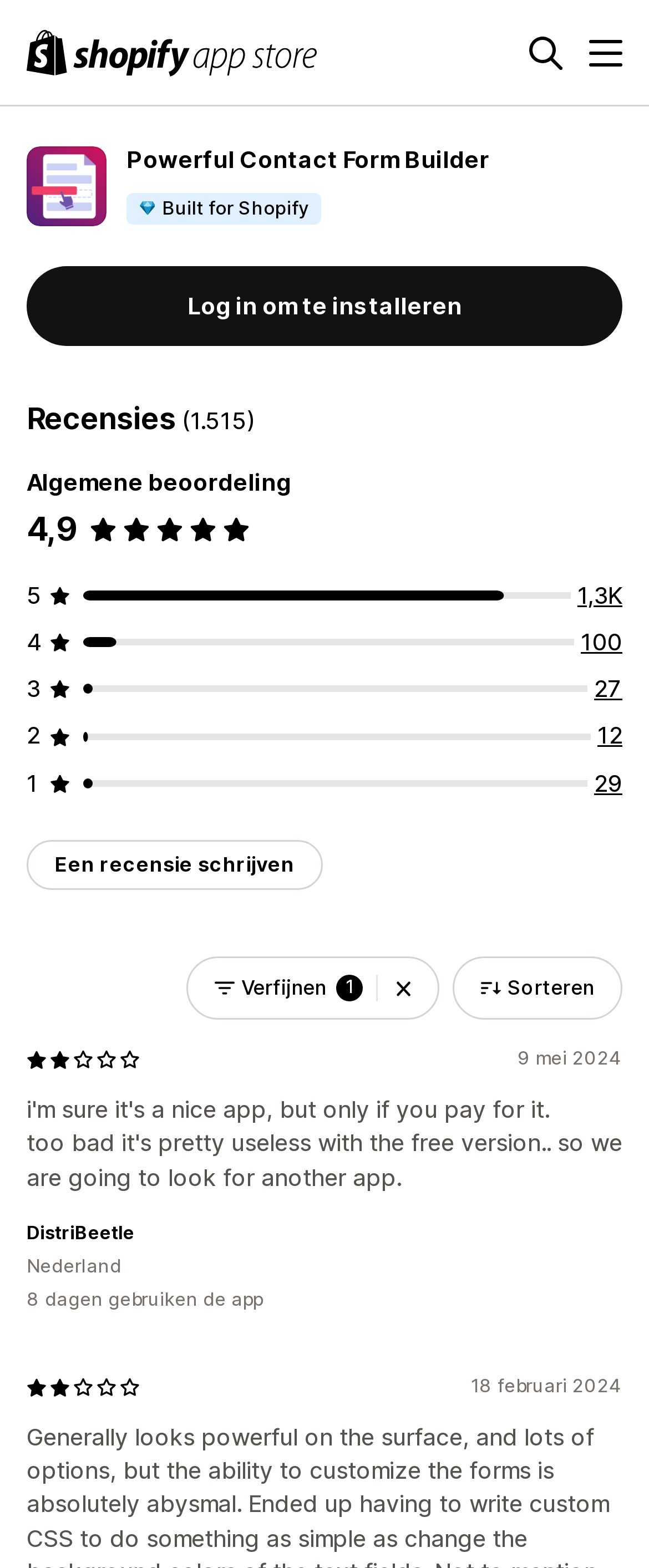Extract the heading text from the webpage.

Powerful Contact Form Builder